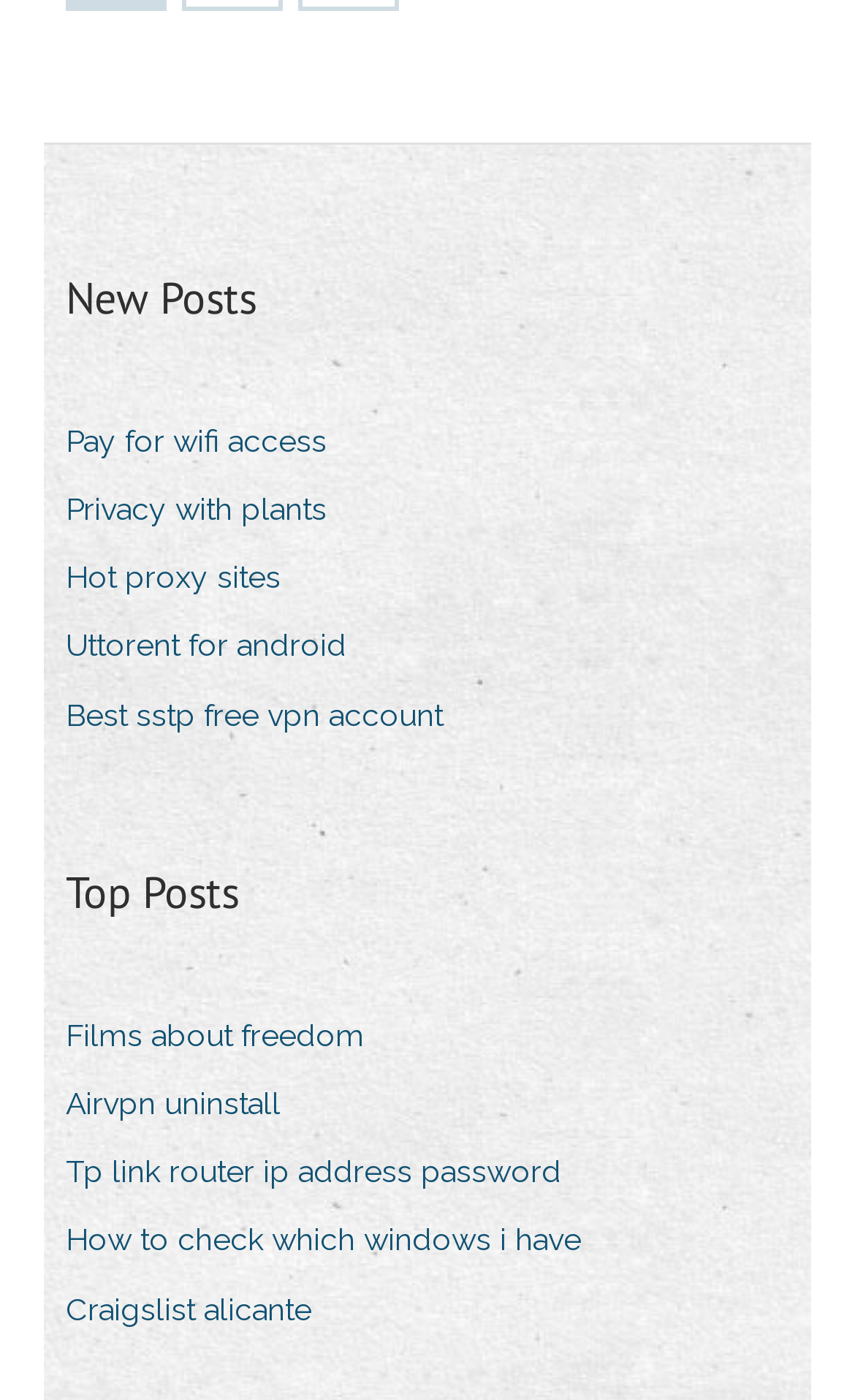Determine the bounding box coordinates for the area that should be clicked to carry out the following instruction: "Access pay for wifi access".

[0.077, 0.294, 0.421, 0.337]